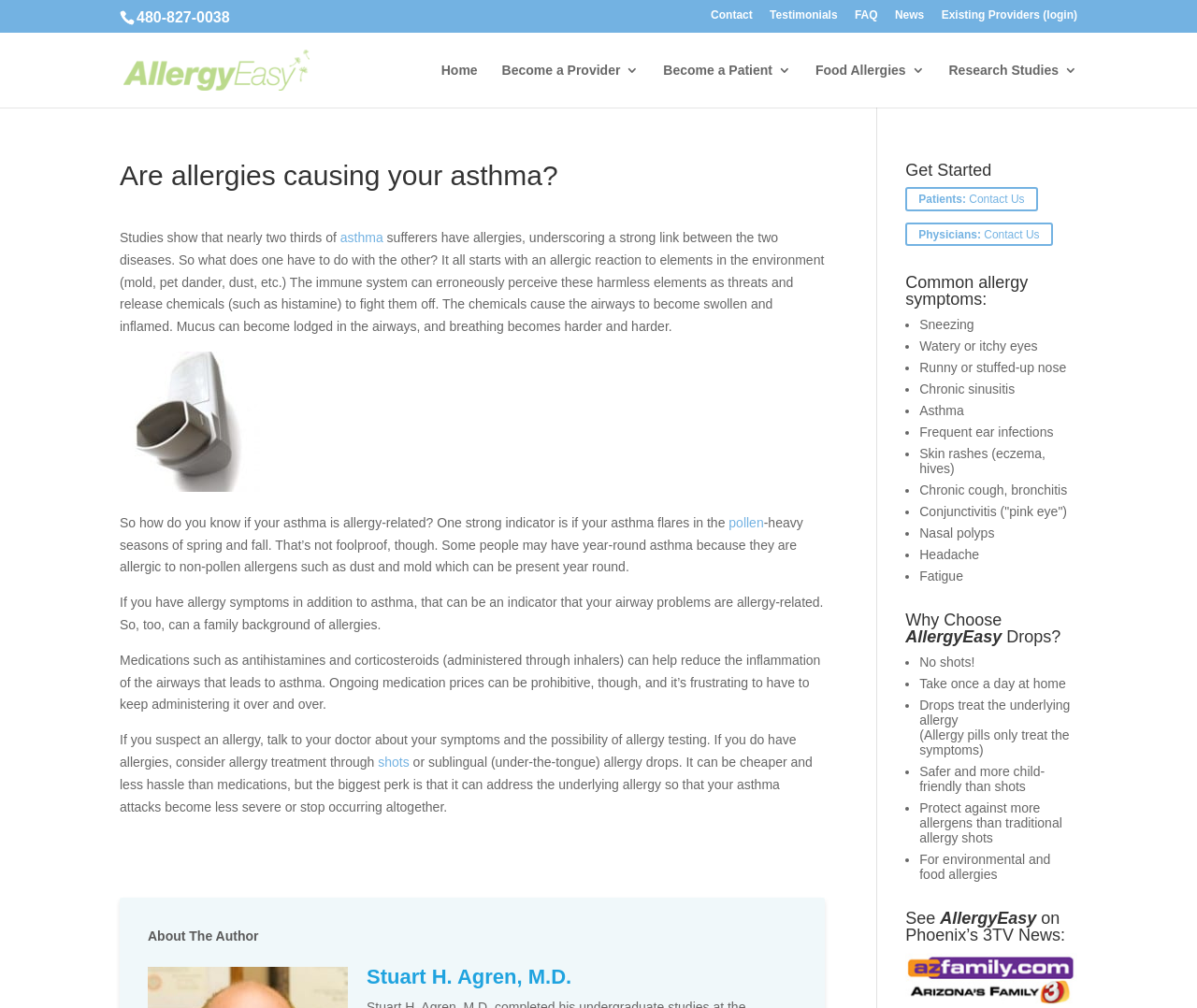What is the phone number at the top of the page?
Based on the image, provide your answer in one word or phrase.

480-827-0038